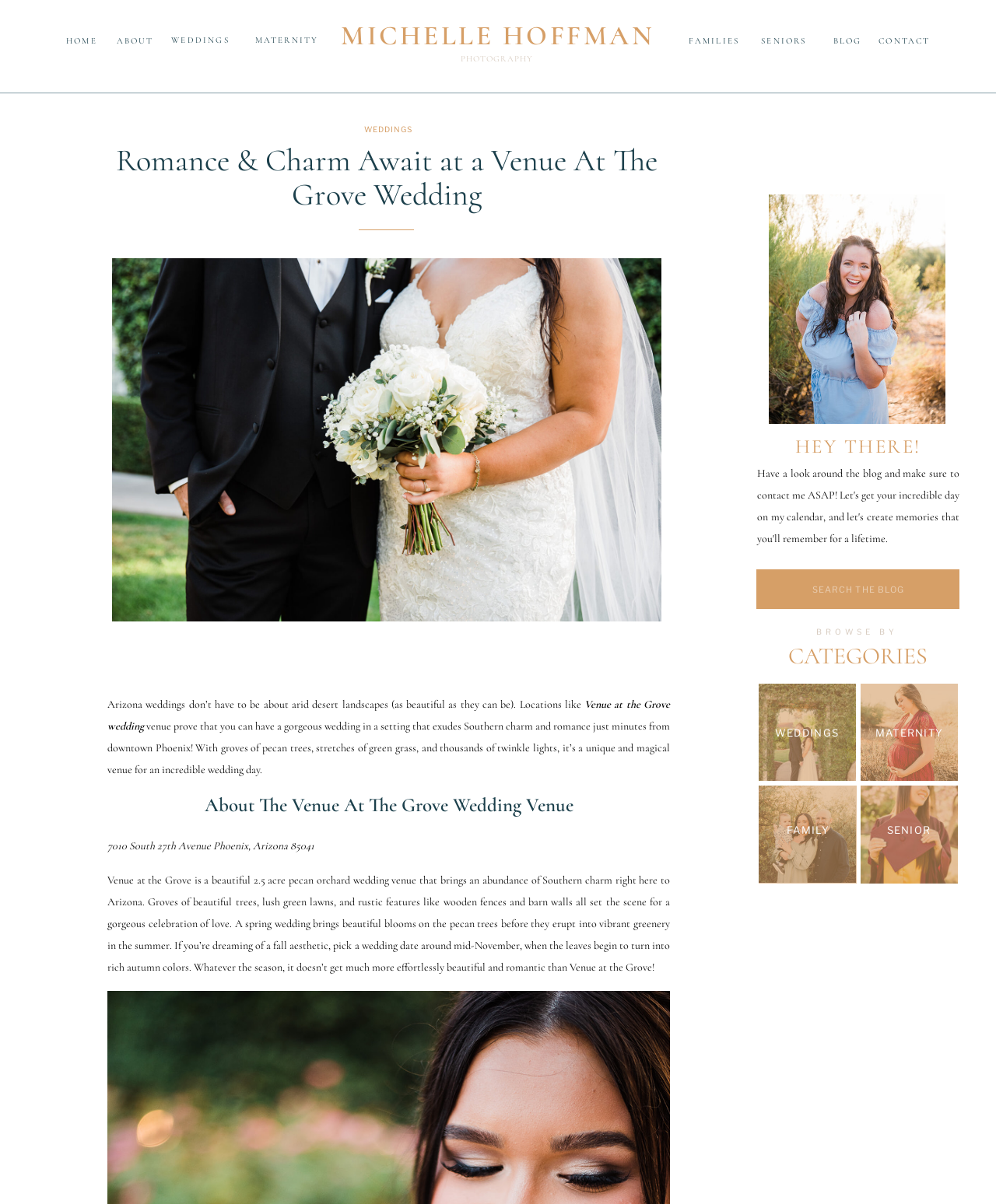Indicate the bounding box coordinates of the element that needs to be clicked to satisfy the following instruction: "View the 'FAMILIES' category". The coordinates should be four float numbers between 0 and 1, i.e., [left, top, right, bottom].

[0.762, 0.683, 0.86, 0.695]